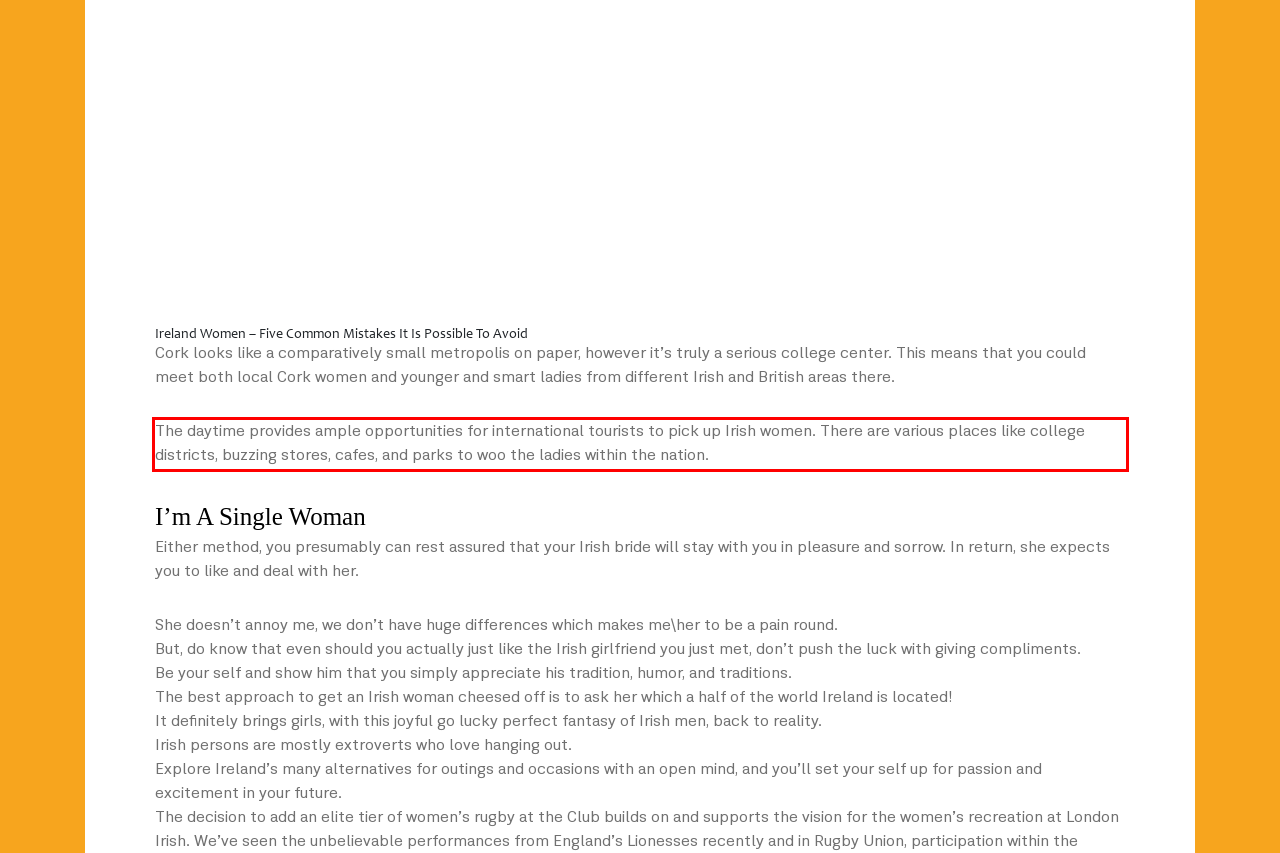Please identify and extract the text from the UI element that is surrounded by a red bounding box in the provided webpage screenshot.

The daytime provides ample opportunities for international tourists to pick up Irish women. There are various places like college districts, buzzing stores, cafes, and parks to woo the ladies within the nation.